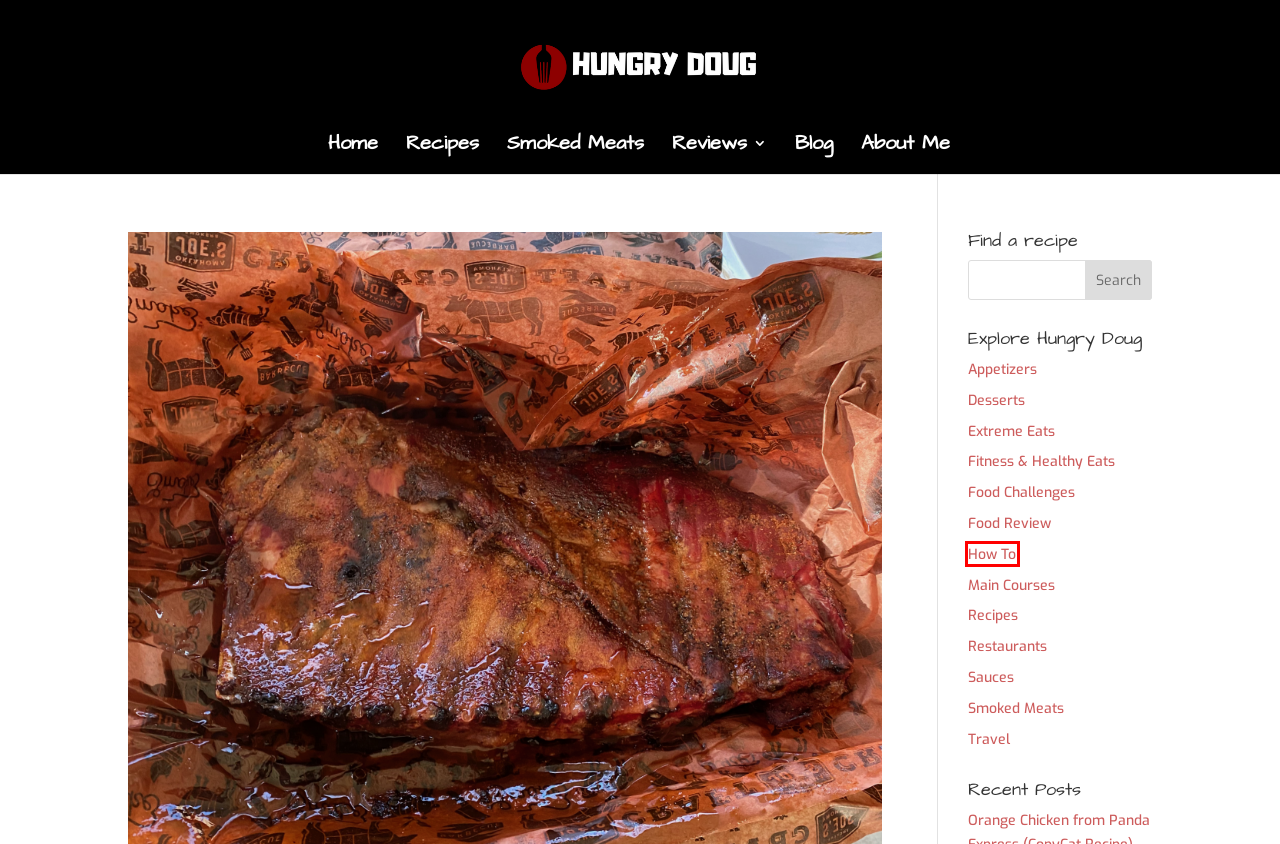Given a screenshot of a webpage with a red bounding box around a UI element, please identify the most appropriate webpage description that matches the new webpage after you click on the element. Here are the candidates:
A. Travel Archives - Hungry Doug
B. Appetizers Archives - Hungry Doug
C. Restaurants Archives - Hungry Doug
D. Who is Hungry Doug?
E. Food Challenges Archives - Hungry Doug
F. Blog - Hungry Doug
G. Main Courses Archives - Hungry Doug
H. How To Archives - Hungry Doug

H